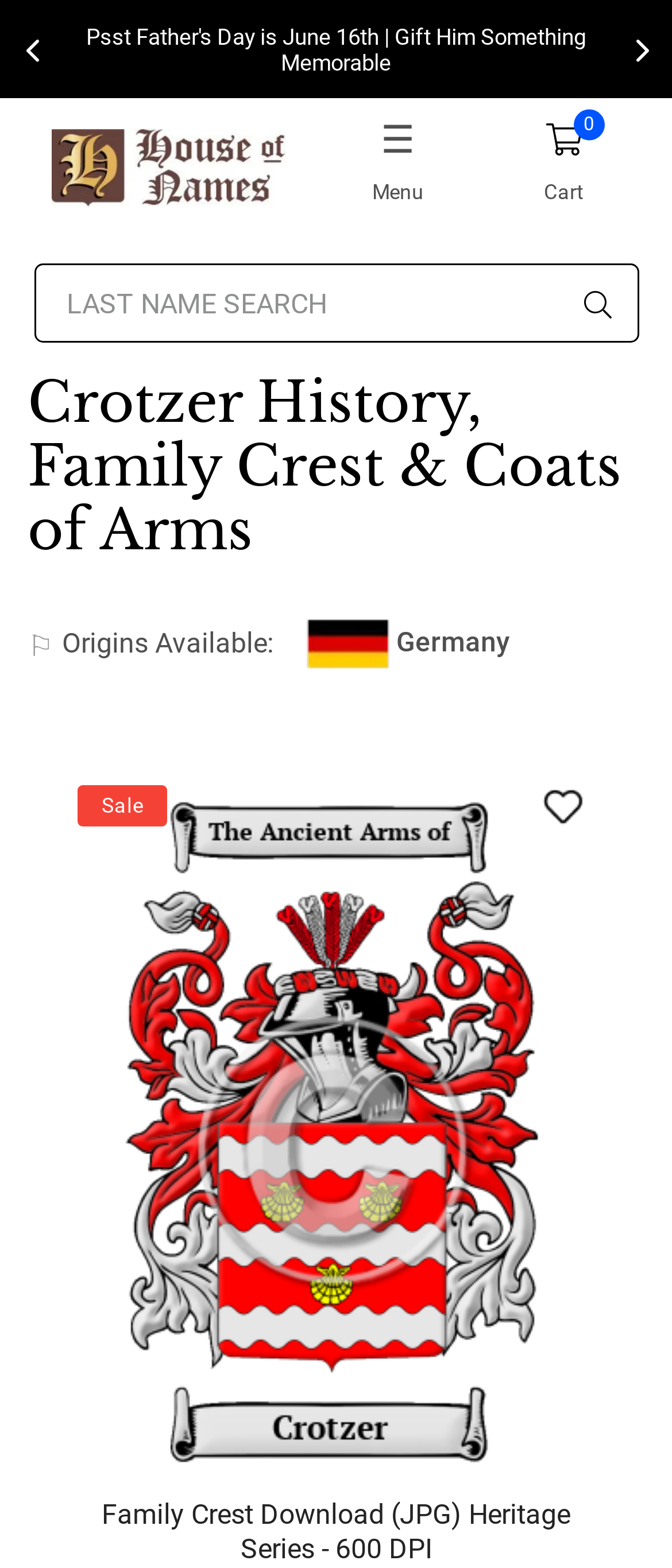Analyze the image and deliver a detailed answer to the question: What is the resolution of the downloadable family crest?

The link 'Crotzer Family Crest Download (JPG) Heritage Series - 600 DPI' suggests that the downloadable family crest is available in a high-resolution format of 600 DPI.